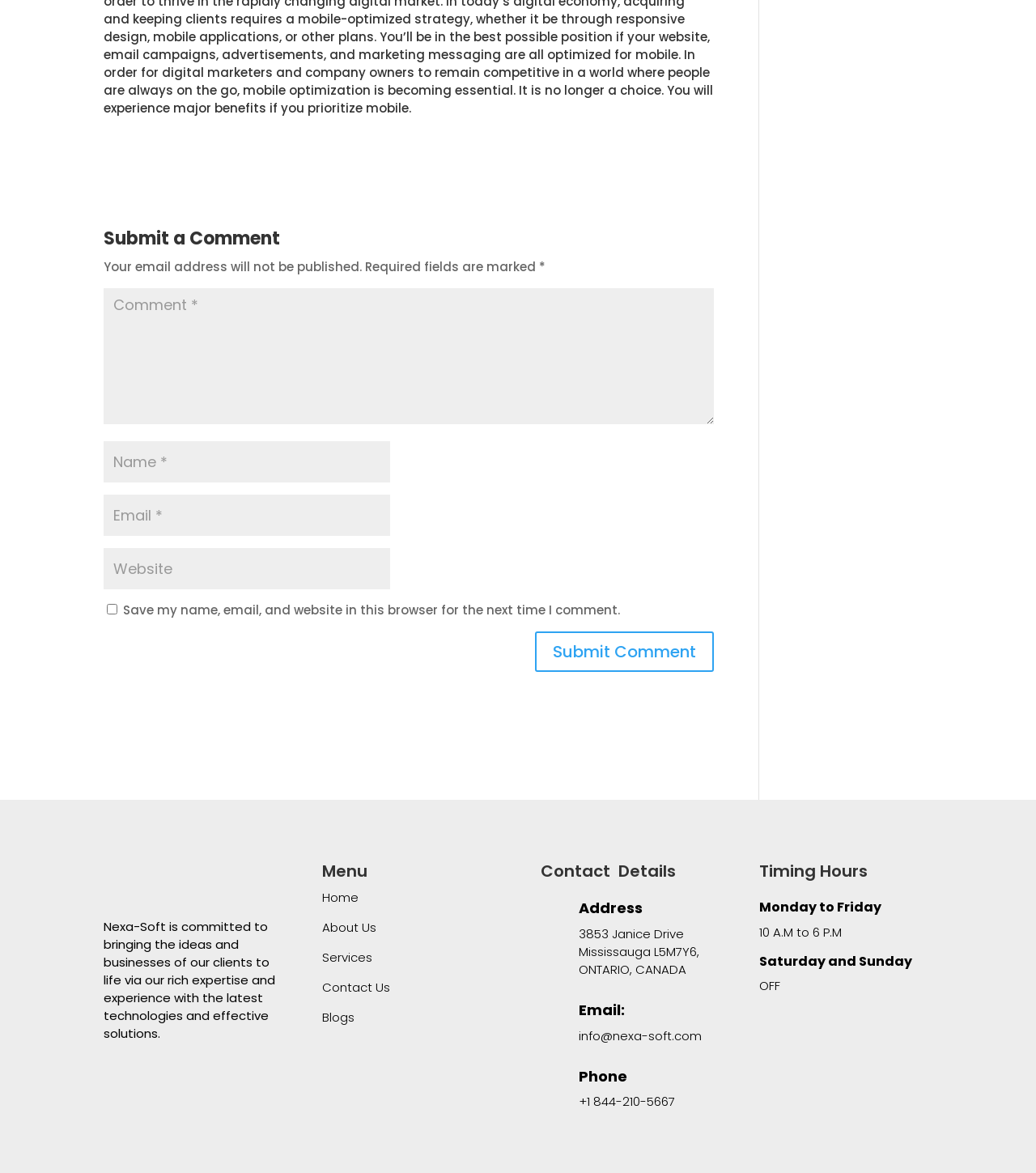Respond to the question below with a single word or phrase: How many required fields are there in the comment form?

3